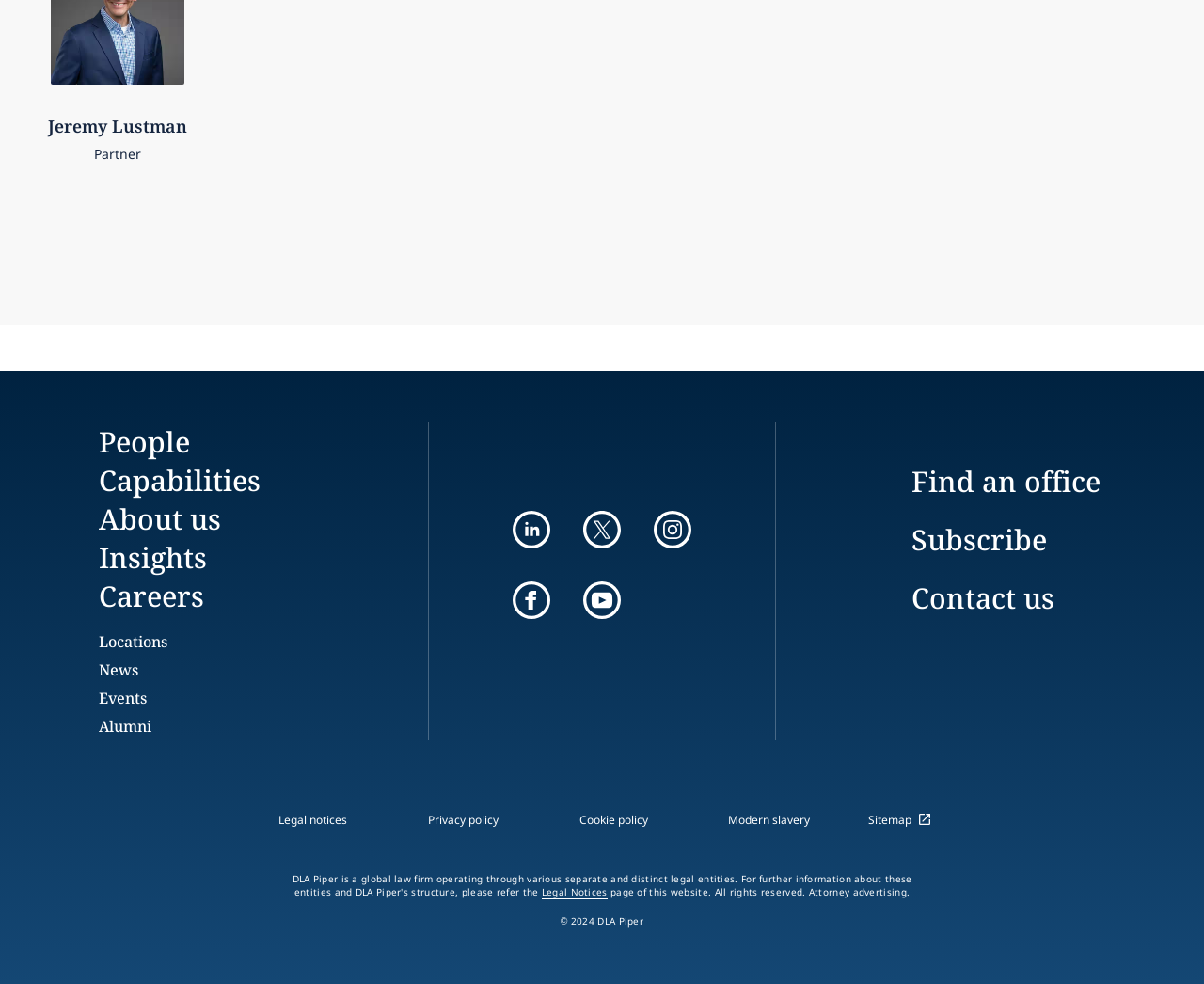Refer to the element description Find an office and identify the corresponding bounding box in the screenshot. Format the coordinates as (top-left x, top-left y, bottom-right x, bottom-right y) with values in the range of 0 to 1.

[0.757, 0.469, 0.914, 0.508]